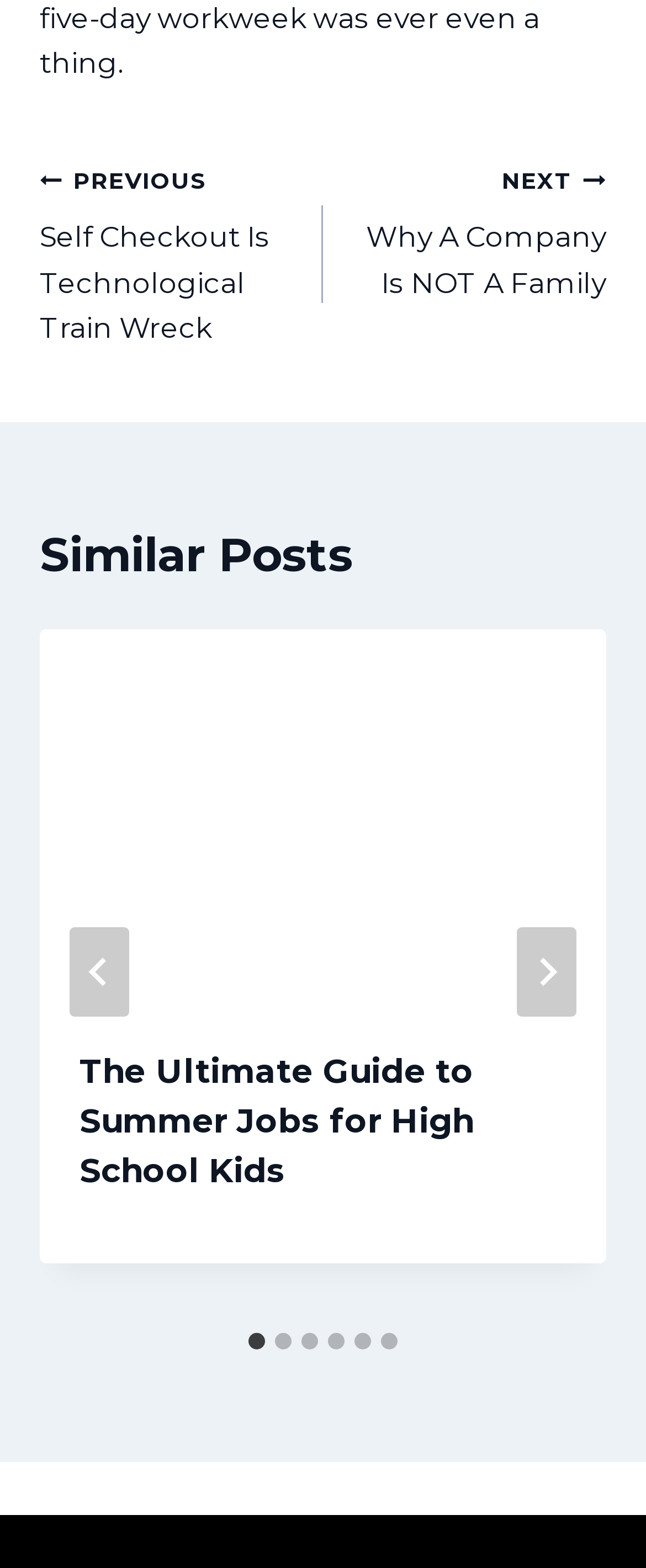Please determine the bounding box coordinates of the area that needs to be clicked to complete this task: 'Select slide 2'. The coordinates must be four float numbers between 0 and 1, formatted as [left, top, right, bottom].

[0.426, 0.85, 0.451, 0.861]